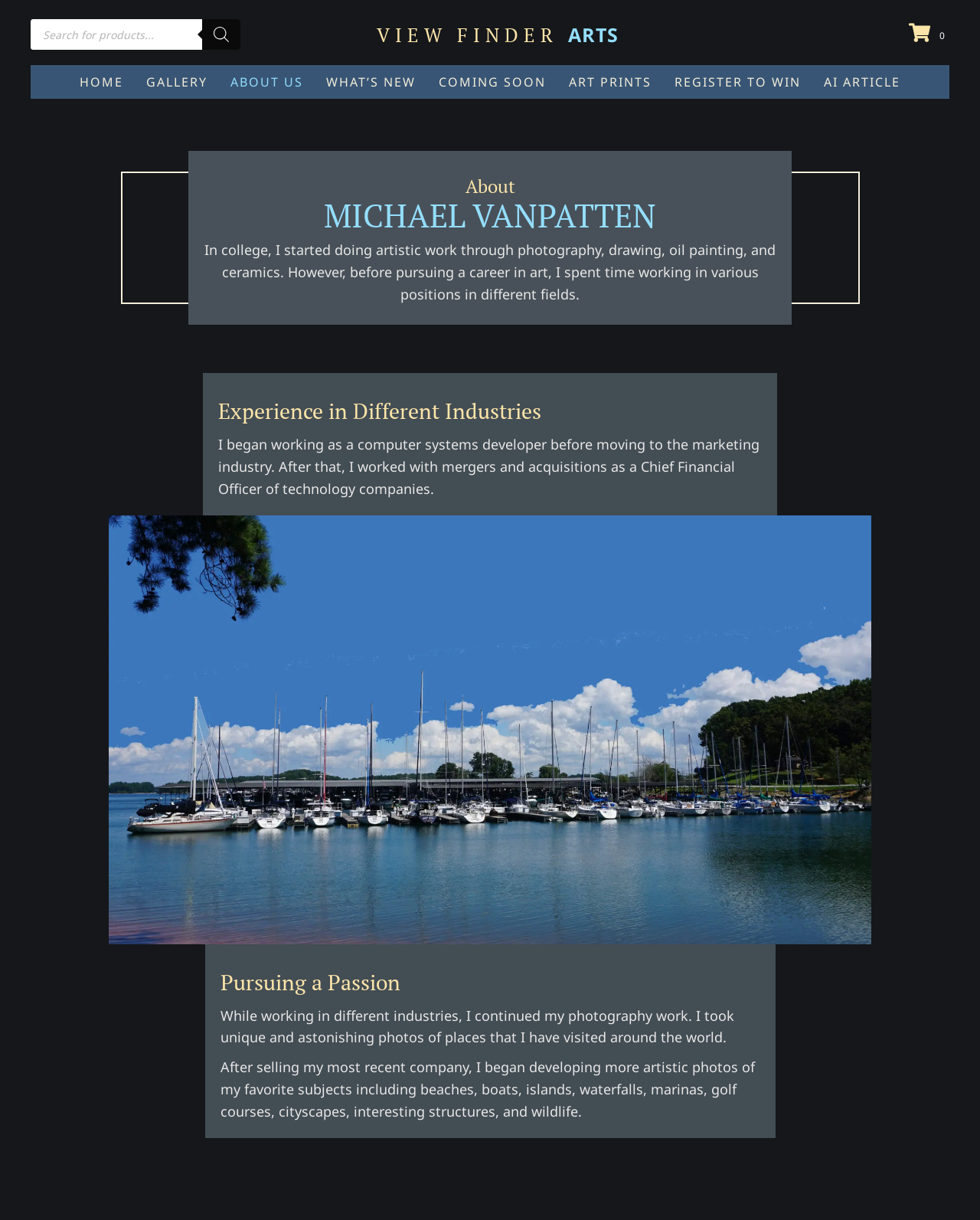What type of photos does the artist take?
Could you give a comprehensive explanation in response to this question?

I found the answer by reading the StaticText 'After selling my most recent company, I began developing more artistic photos of my favorite subjects...' which is a sub-element of the heading 'Pursuing a Passion'.